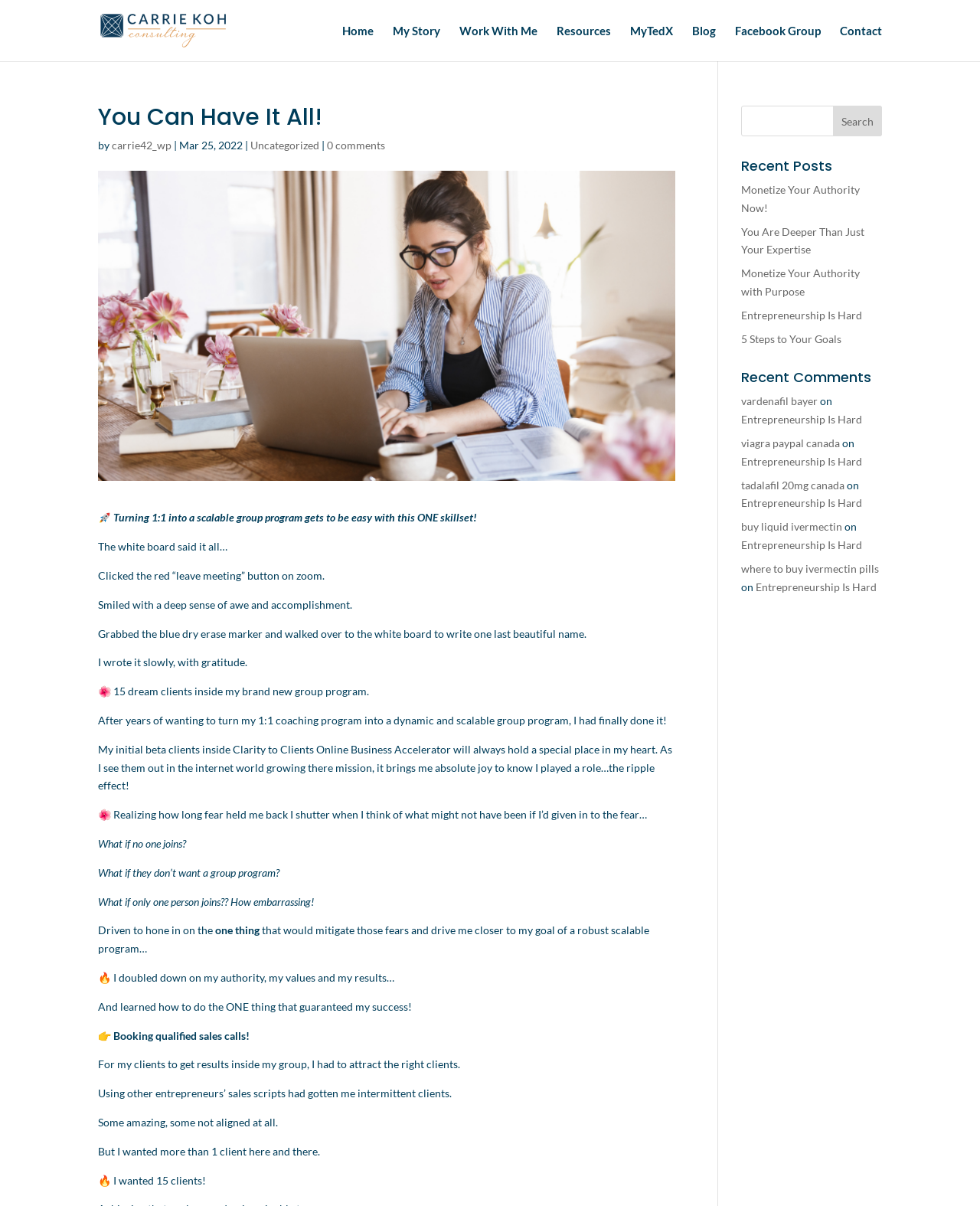Pinpoint the bounding box coordinates of the clickable element to carry out the following instruction: "View the 'Recent Posts' section."

[0.756, 0.132, 0.9, 0.15]